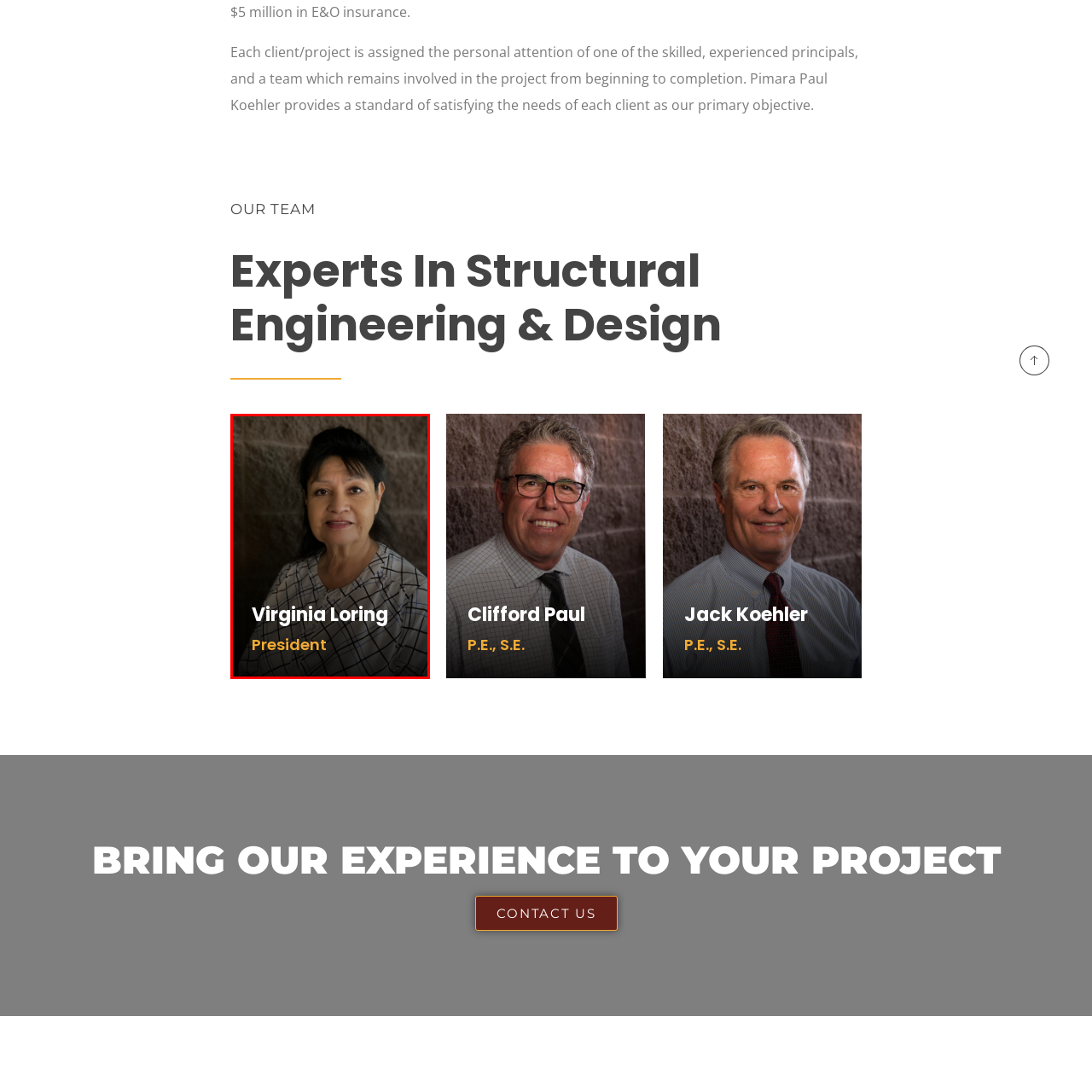Inspect the picture enclosed by the red border, What is the background of the portrait? Provide your answer as a single word or phrase.

Subtly blurred